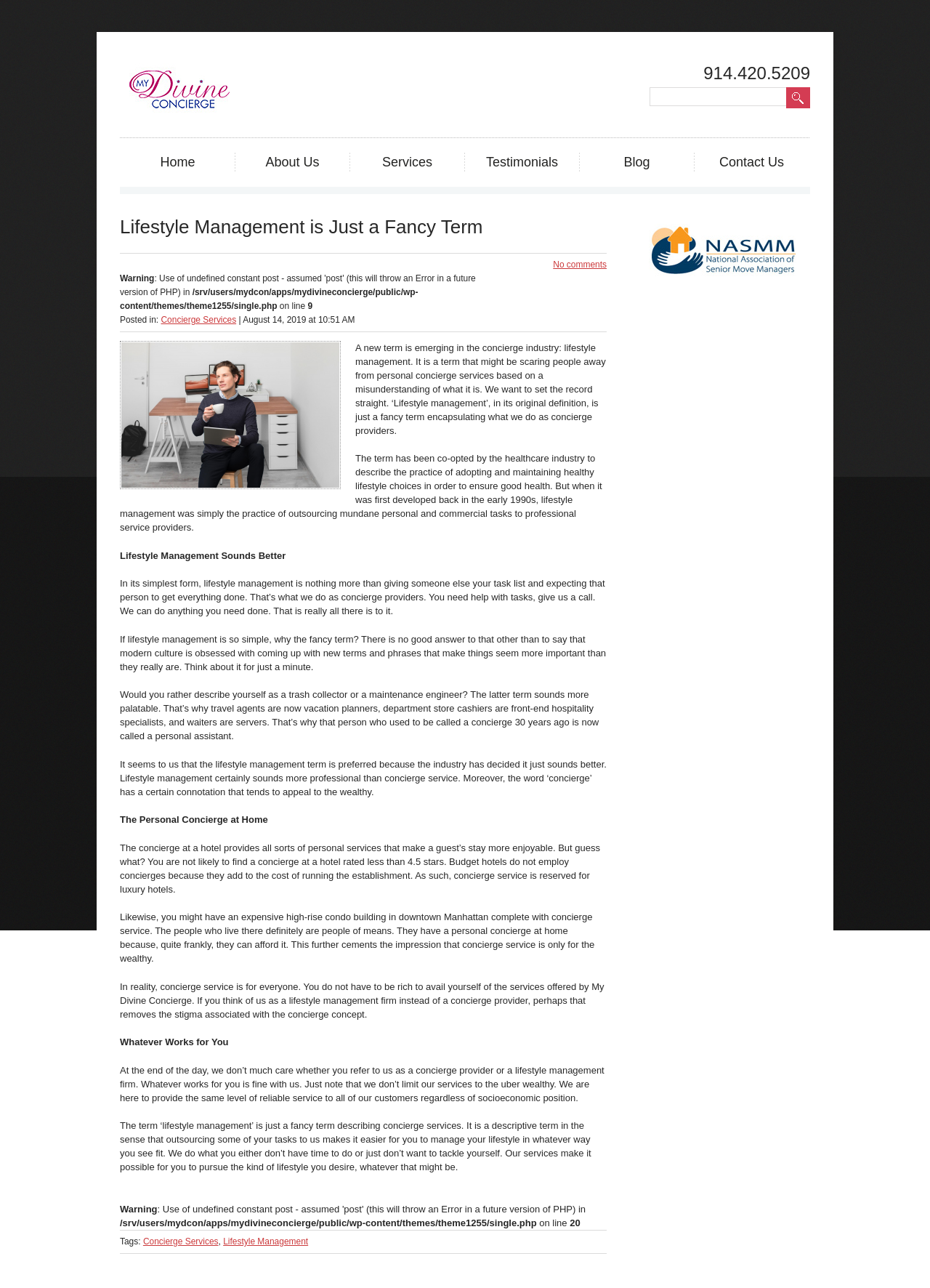Please find the bounding box coordinates of the element's region to be clicked to carry out this instruction: "Click the button".

[0.845, 0.068, 0.871, 0.084]